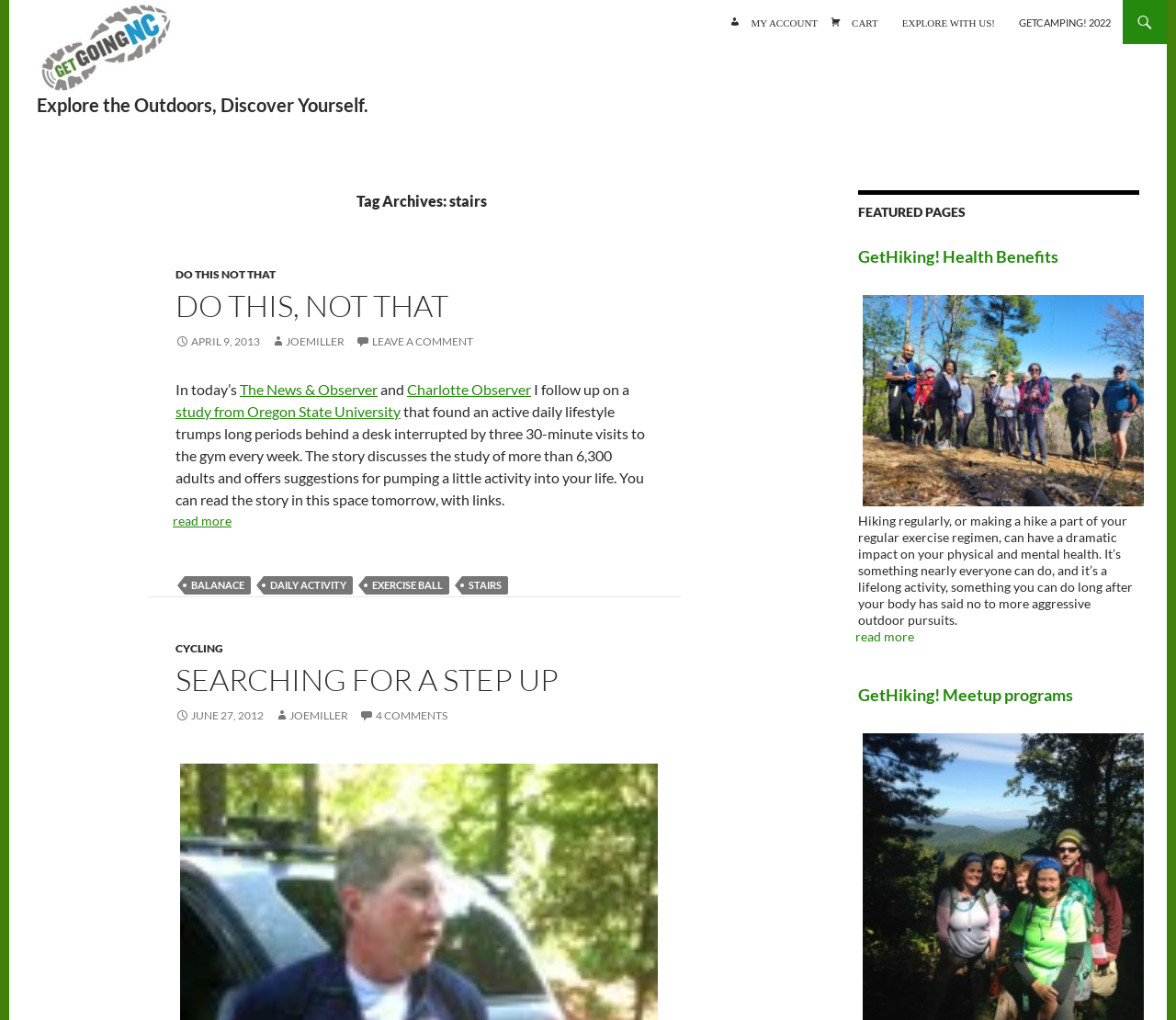Point out the bounding box coordinates of the section to click in order to follow this instruction: "Read more about DO THIS, NOT THAT".

[0.139, 0.503, 0.205, 0.518]